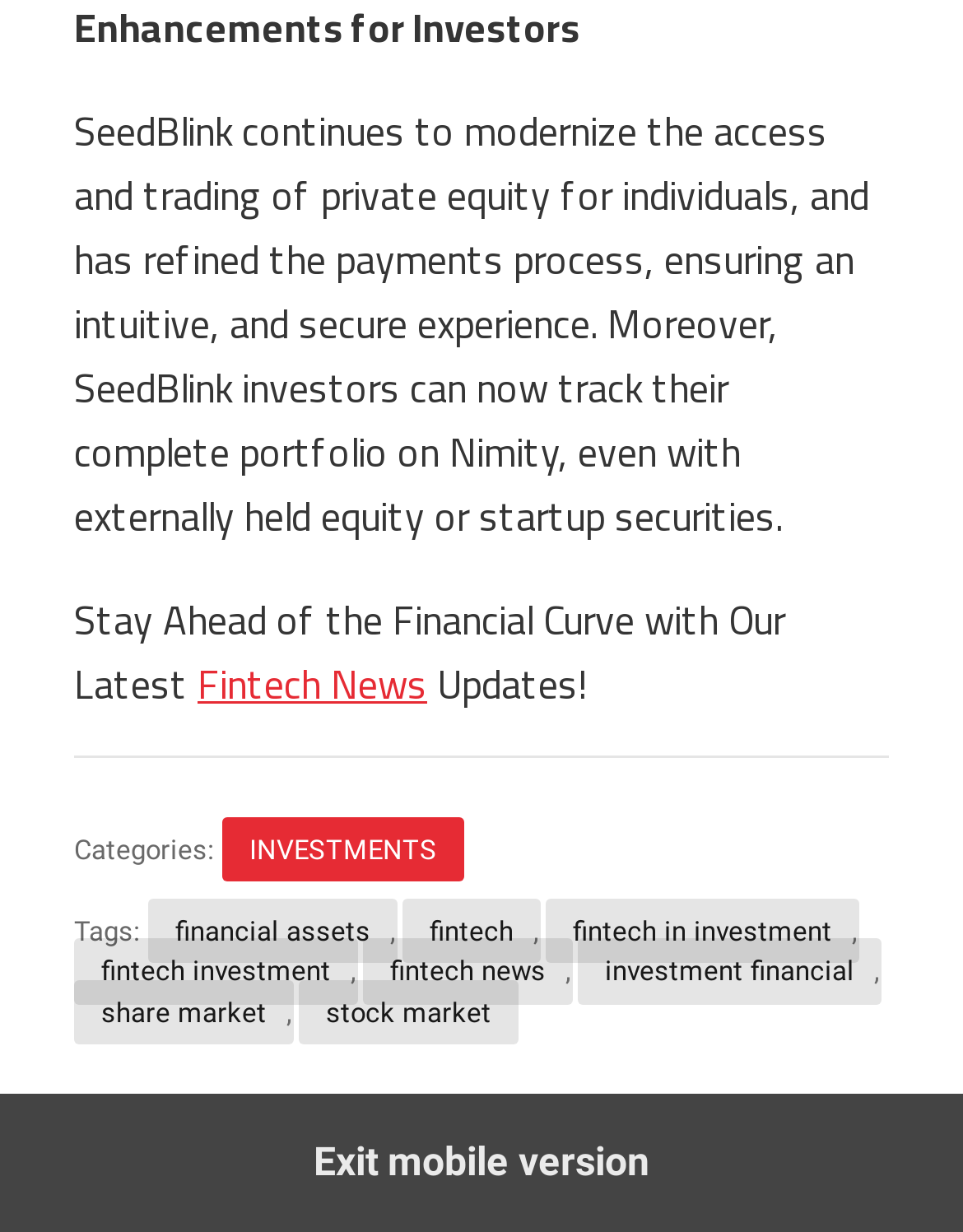Extract the bounding box for the UI element that matches this description: "fintech in investment".

[0.567, 0.729, 0.892, 0.782]